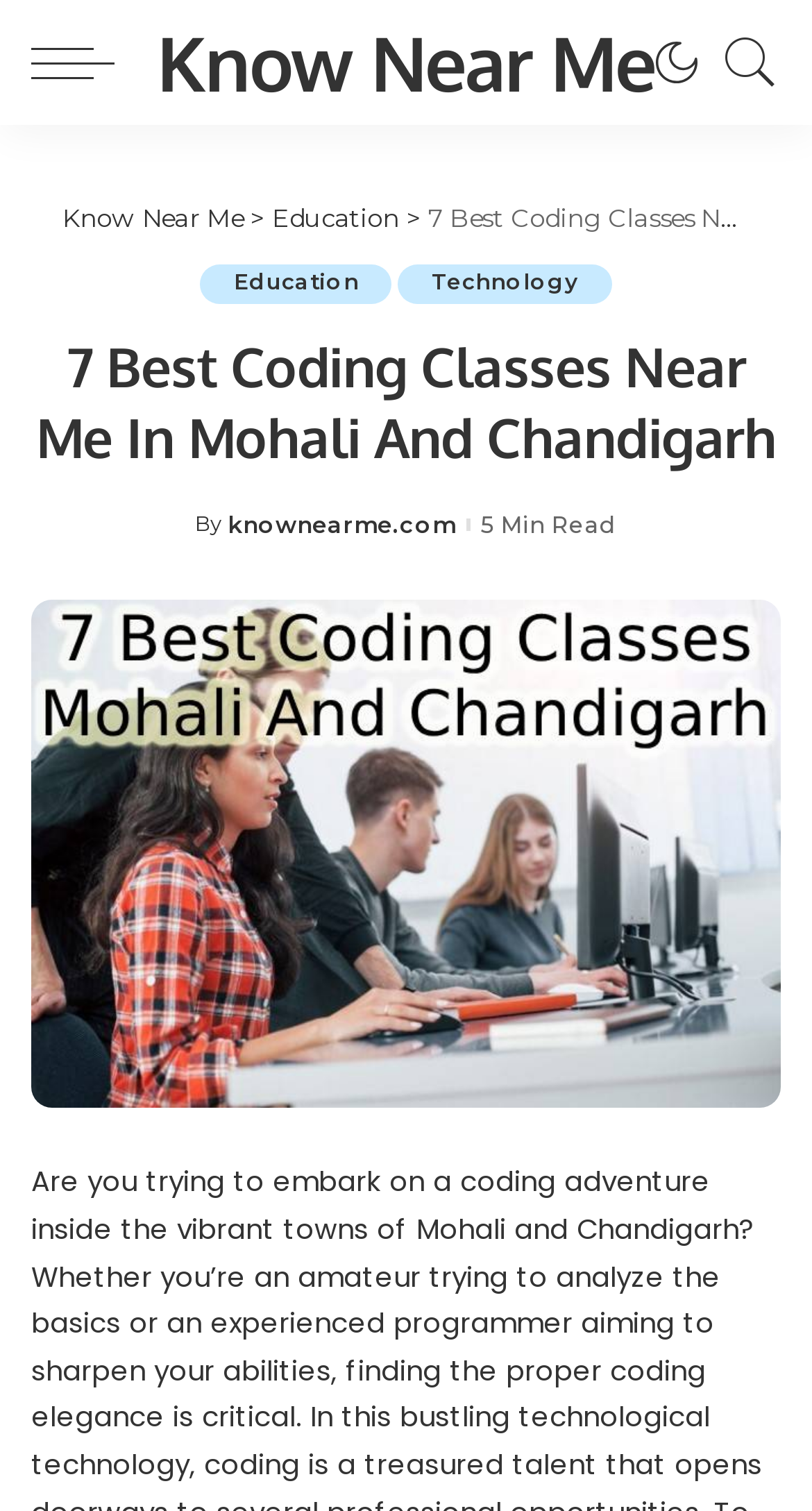Determine the bounding box coordinates of the region I should click to achieve the following instruction: "Search for something". Ensure the bounding box coordinates are four float numbers between 0 and 1, i.e., [left, top, right, bottom].

[0.859, 0.0, 0.962, 0.083]